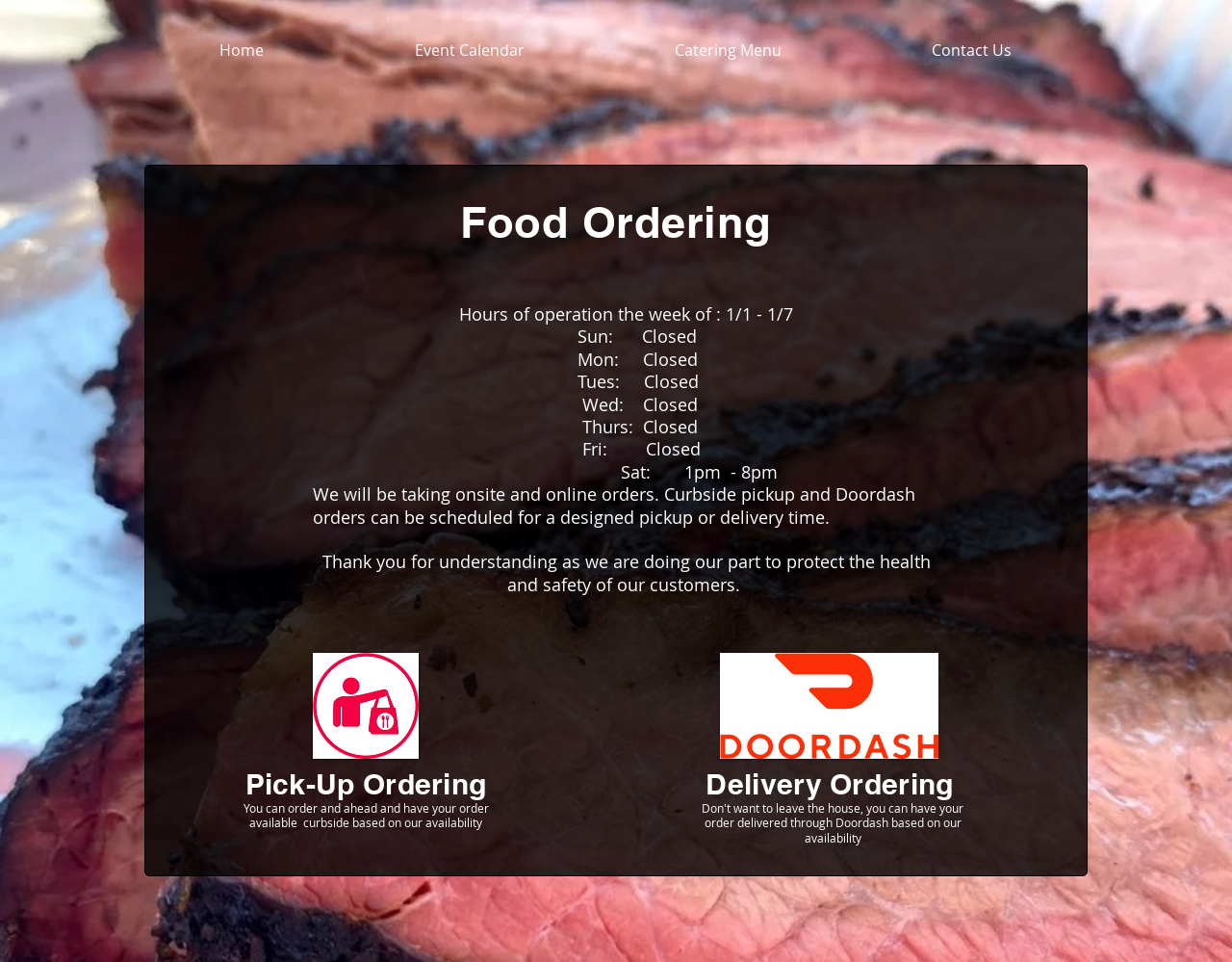Find the UI element described as: "Event Calendar" and predict its bounding box coordinates. Ensure the coordinates are four float numbers between 0 and 1, [left, top, right, bottom].

[0.275, 0.027, 0.487, 0.077]